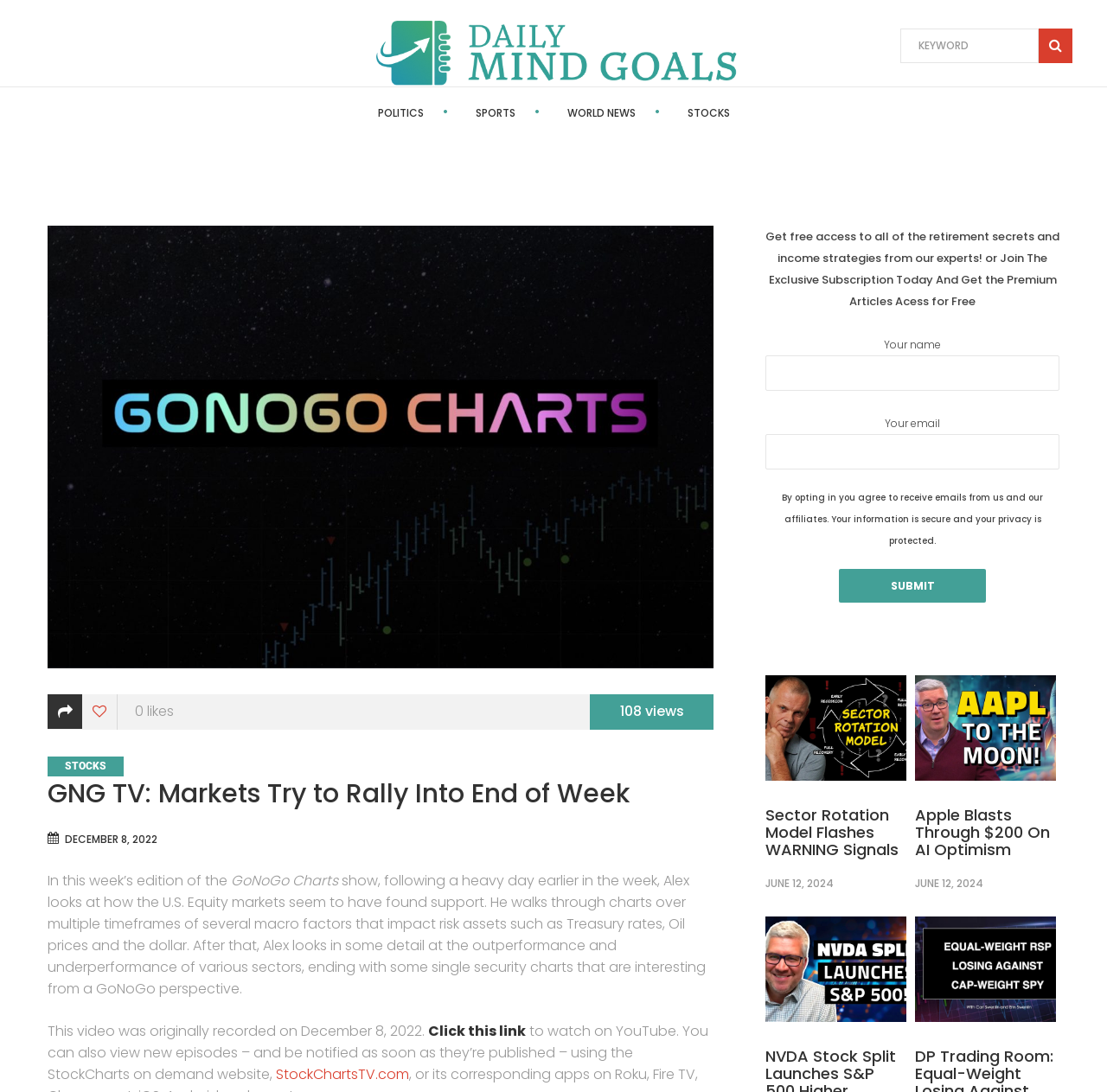Find and indicate the bounding box coordinates of the region you should select to follow the given instruction: "Click on STOCKS".

[0.621, 0.096, 0.659, 0.11]